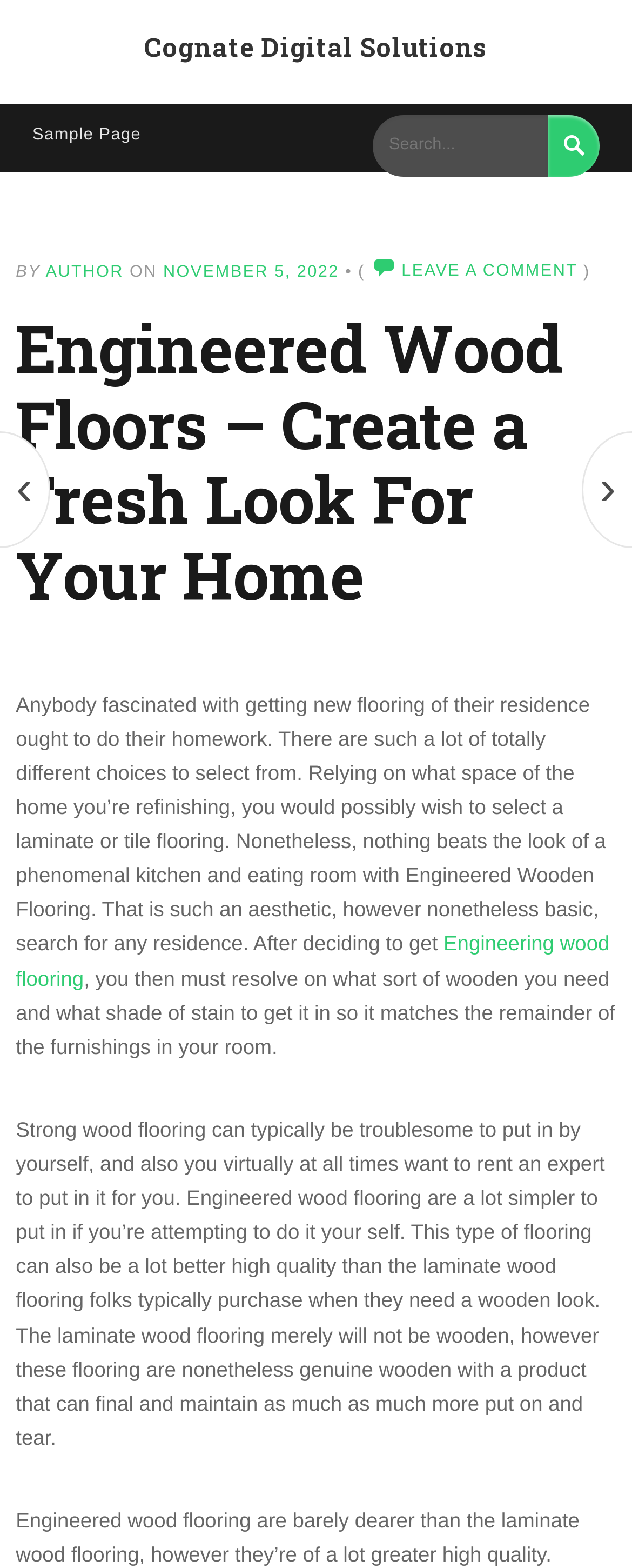Find the bounding box coordinates of the element you need to click on to perform this action: 'Go to the next page'. The coordinates should be represented by four float values between 0 and 1, in the format [left, top, right, bottom].

[0.921, 0.275, 1.0, 0.349]